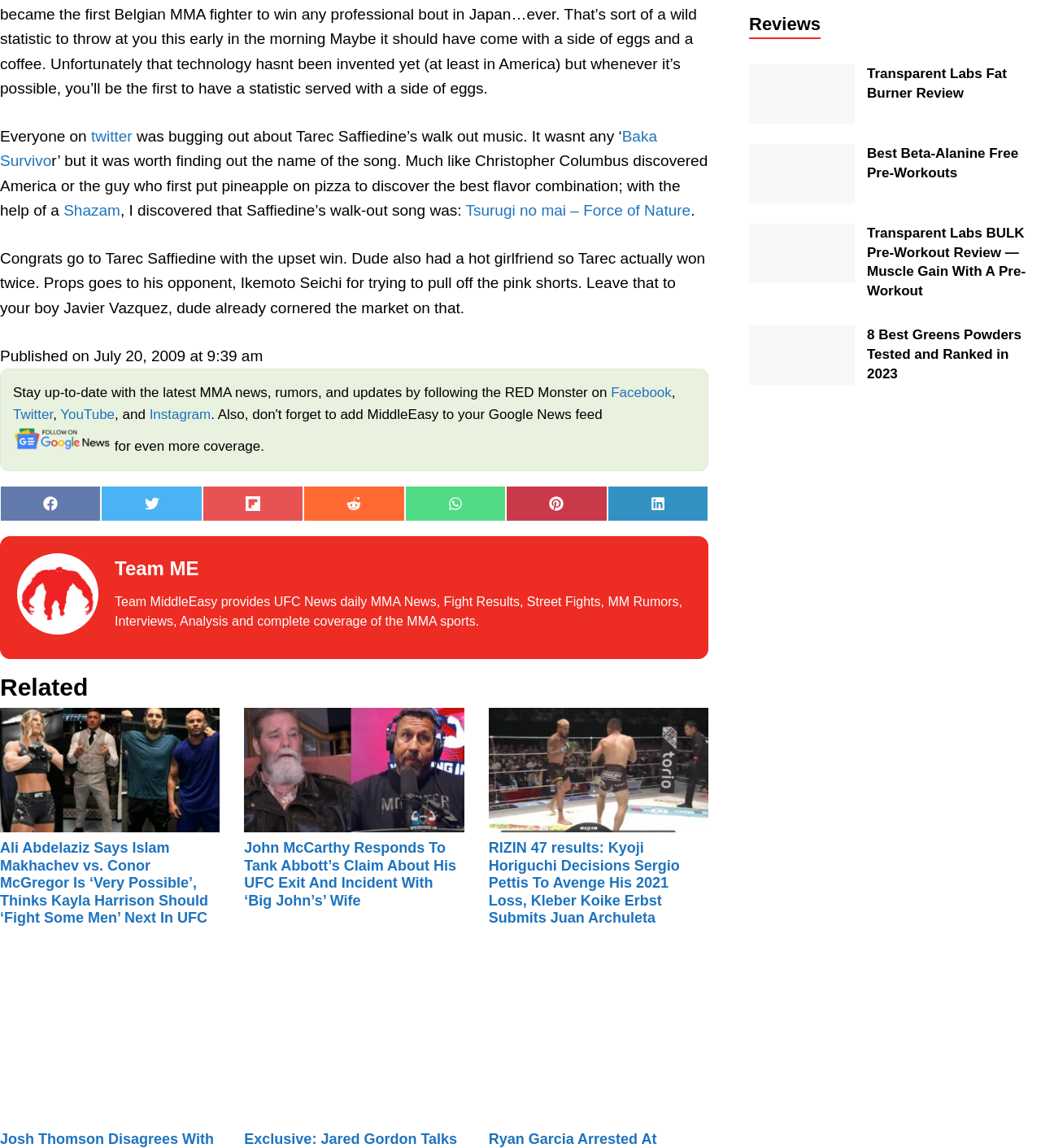Identify the bounding box coordinates for the UI element mentioned here: "parent_node: Team ME". Provide the coordinates as four float values between 0 and 1, i.e., [left, top, right, bottom].

[0.016, 0.521, 0.095, 0.598]